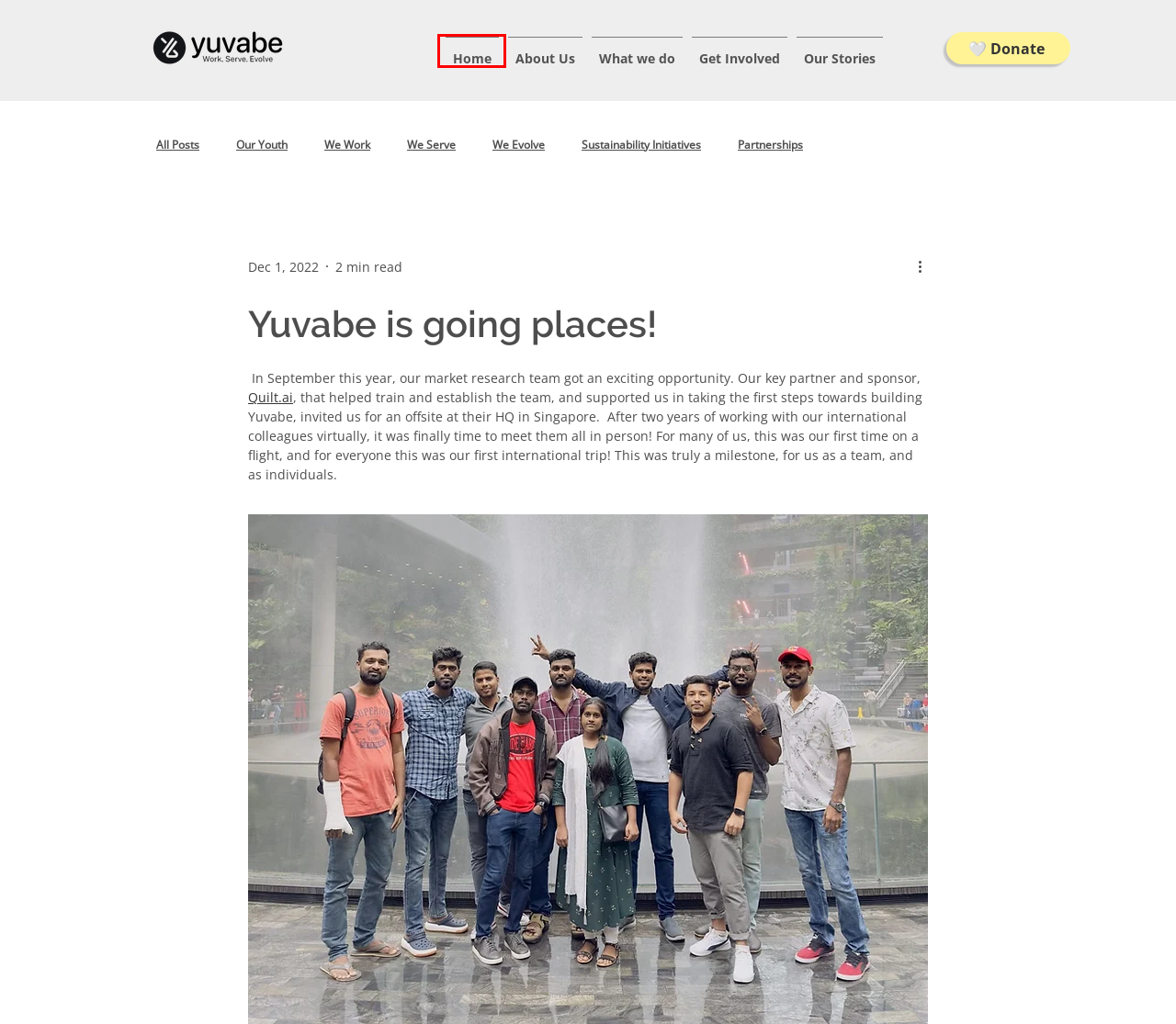Examine the screenshot of a webpage with a red bounding box around a specific UI element. Identify which webpage description best matches the new webpage that appears after clicking the element in the red bounding box. Here are the candidates:
A. Sustainability Initiatives
B. We Evolve
C. We Work
D. We Serve
E. Donate | Yuvabe
F. Blogs | Yuvabe
G. Yuvabe | Youth empowerment organisation in Auroville
H. Our Youth

G